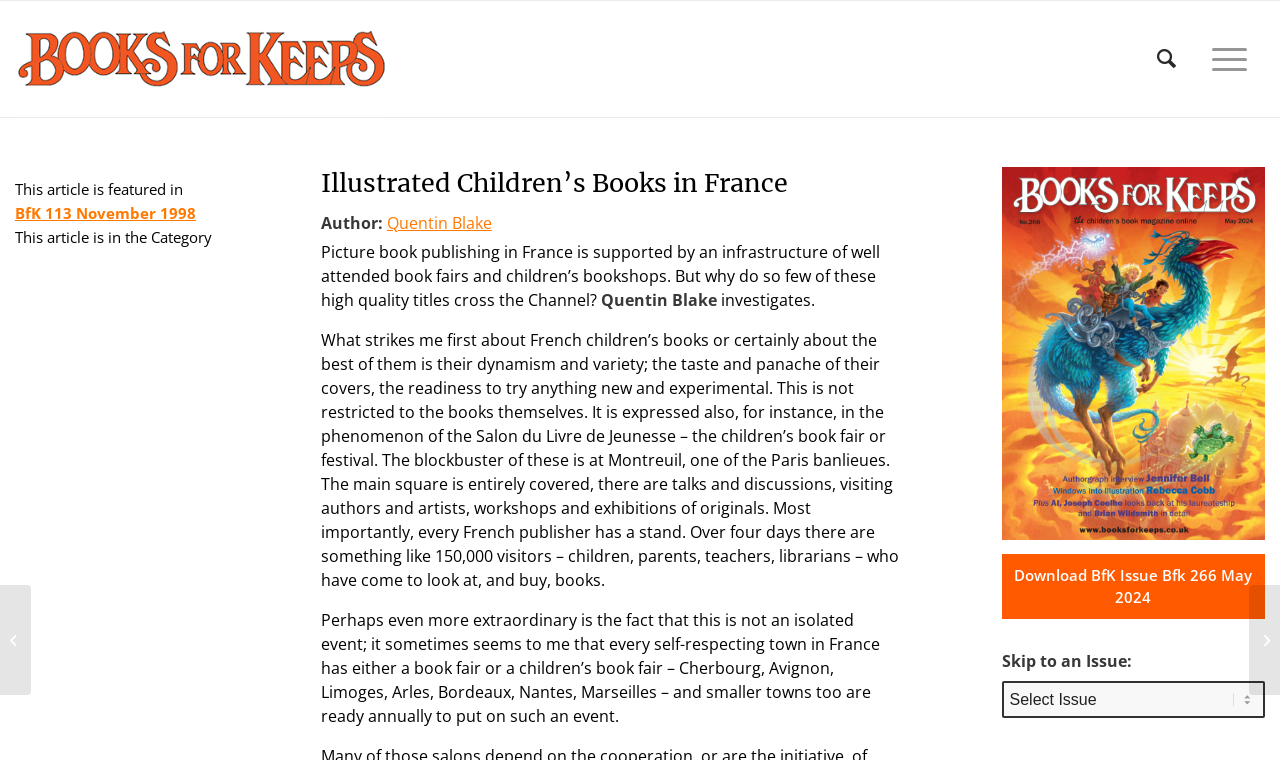Give a succinct answer to this question in a single word or phrase: 
What is the topic of the article?

Illustrated Children’s Books in France